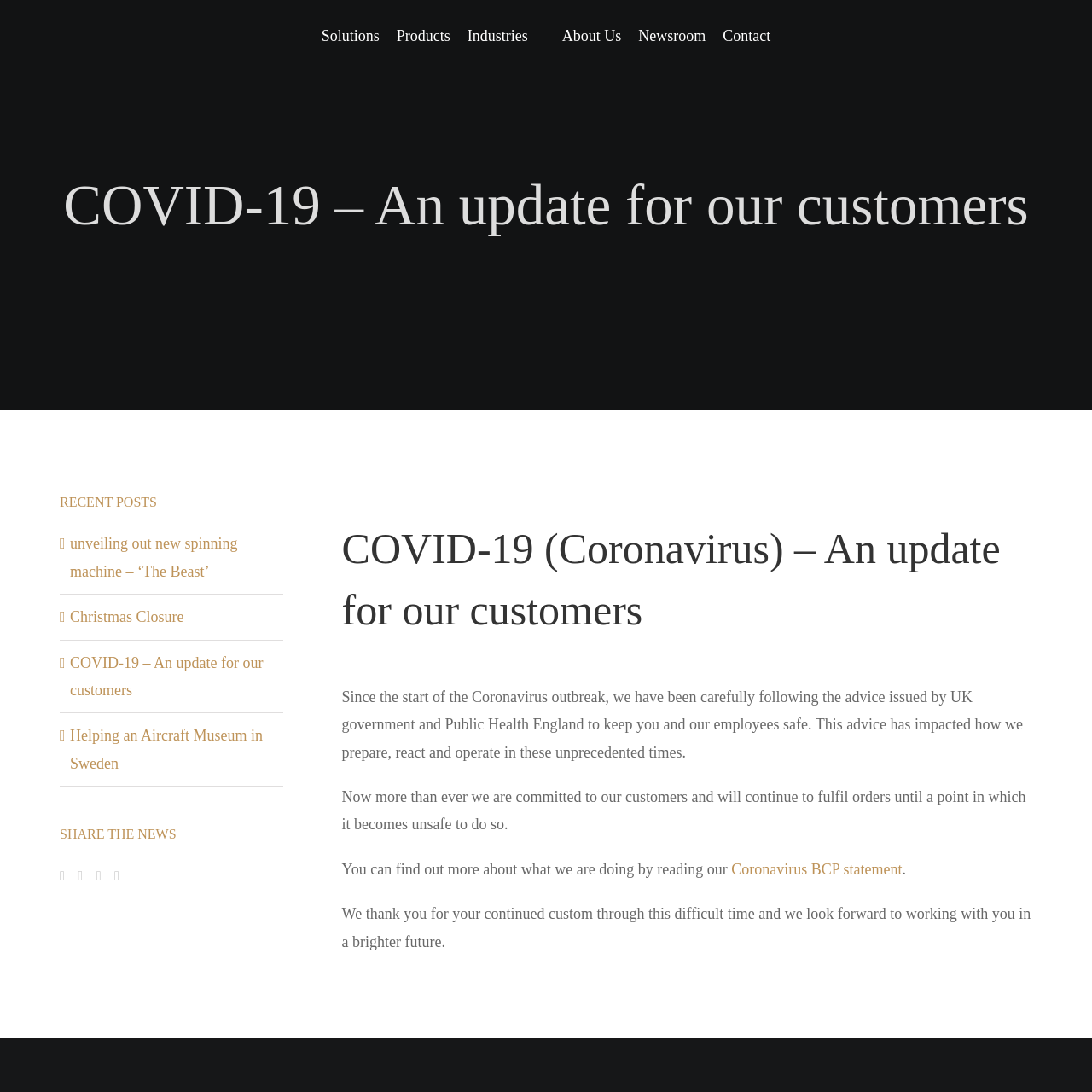How many social media links are in the SHARE THE NEWS section?
Provide a comprehensive and detailed answer to the question.

I looked at the SHARE THE NEWS section and counted the number of social media links. I found links to Facebook, Twitter, Reddit, and Mail, which means there are 4 social media links in total.